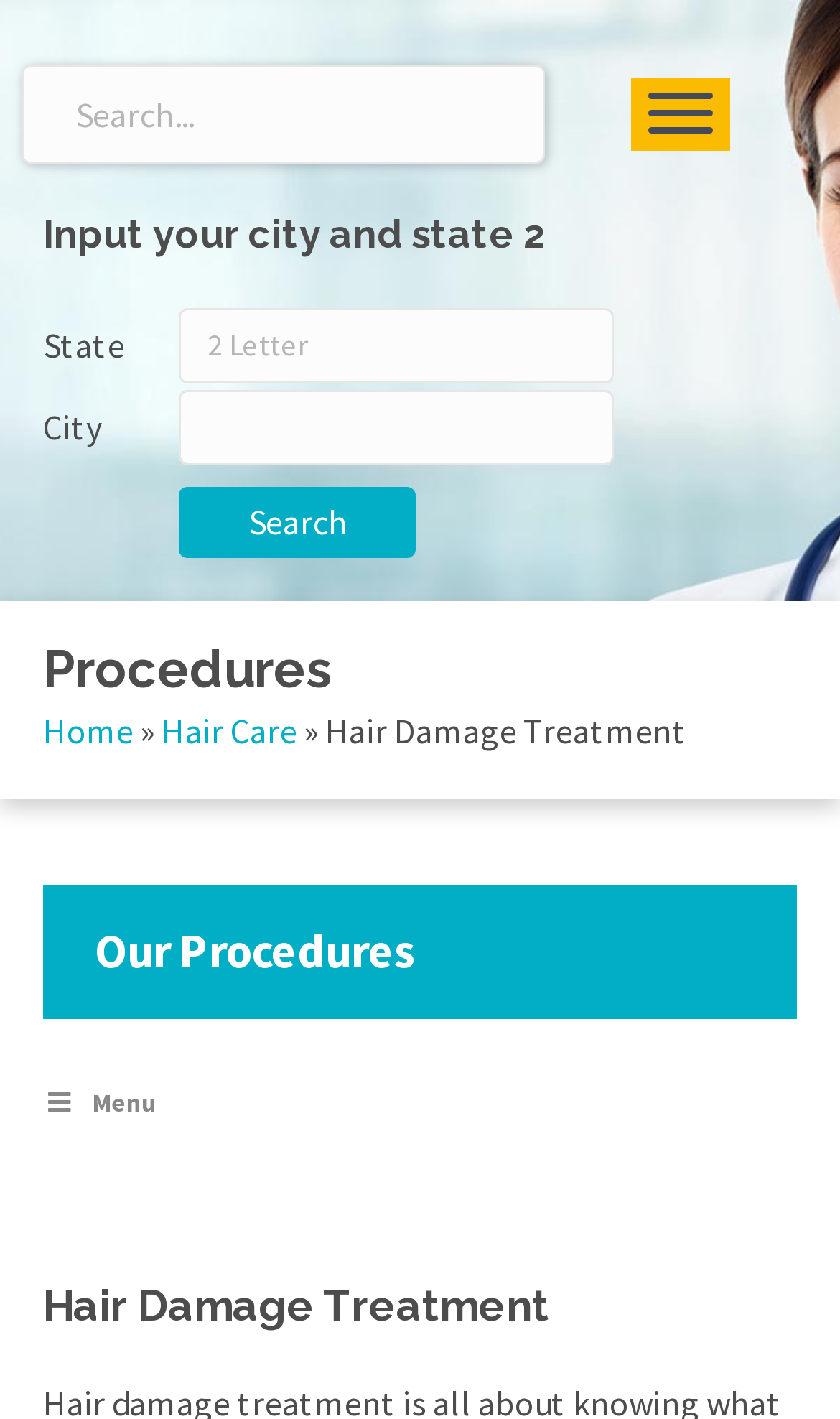Explain the features and main sections of the webpage comprehensively.

The webpage is a resource for hair damage treatment, provided by a board-certified plastic surgeon. At the top of the page, there is a prominent search bar where users can input their city and state to find relevant information. Below the search bar, there are two text boxes, one for state and one for city, accompanied by their respective labels. A "Search" button is located to the right of the text boxes.

To the top right of the page, there is a "Menu" button. Below the search form, there is a heading that reads "Procedures". Underneath this heading, there is a navigation section with breadcrumbs, which includes links to "Home", "Hair Care", and "Hair Damage Treatment". 

Further down the page, there is a section with the title "Our Procedures". At the bottom of the page, there is another "Menu" button with an icon. The page is concluded with a final heading that repeats the title "Hair Damage Treatment".